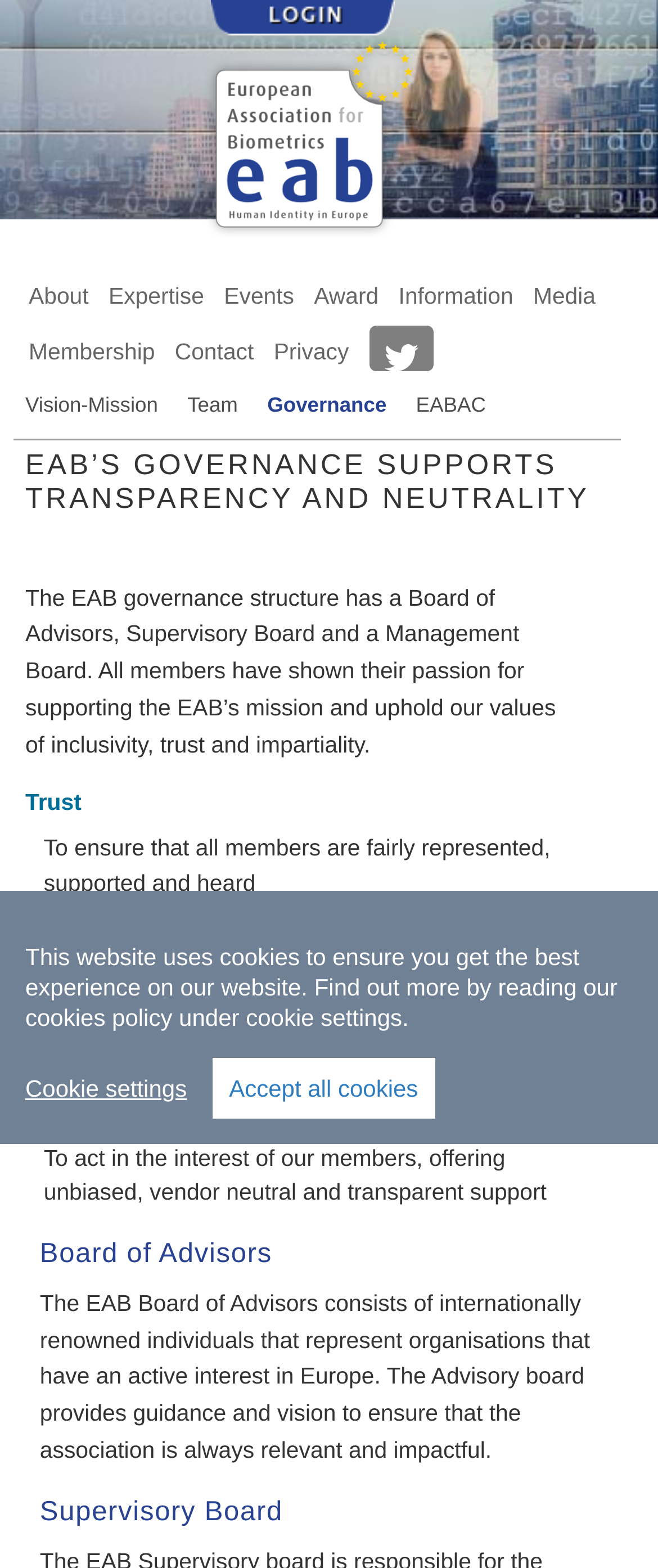Please identify the bounding box coordinates of the element I need to click to follow this instruction: "read Vision-Mission".

[0.021, 0.251, 0.258, 0.266]